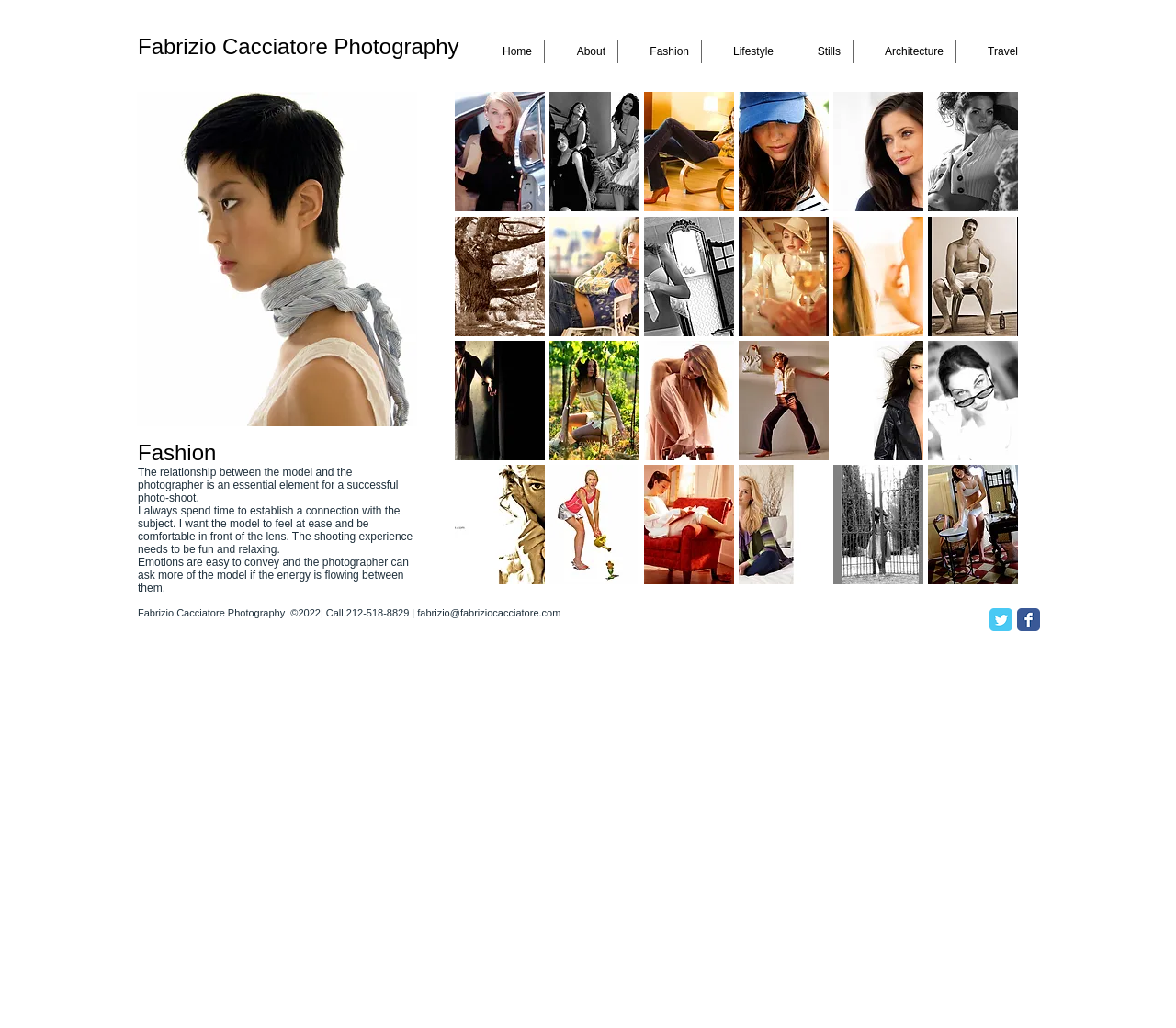Locate the UI element described by press to zoom in the provided webpage screenshot. Return the bounding box coordinates in the format (top-left x, top-left y, bottom-right x, bottom-right y), ensuring all values are between 0 and 1.

[0.628, 0.452, 0.705, 0.569]